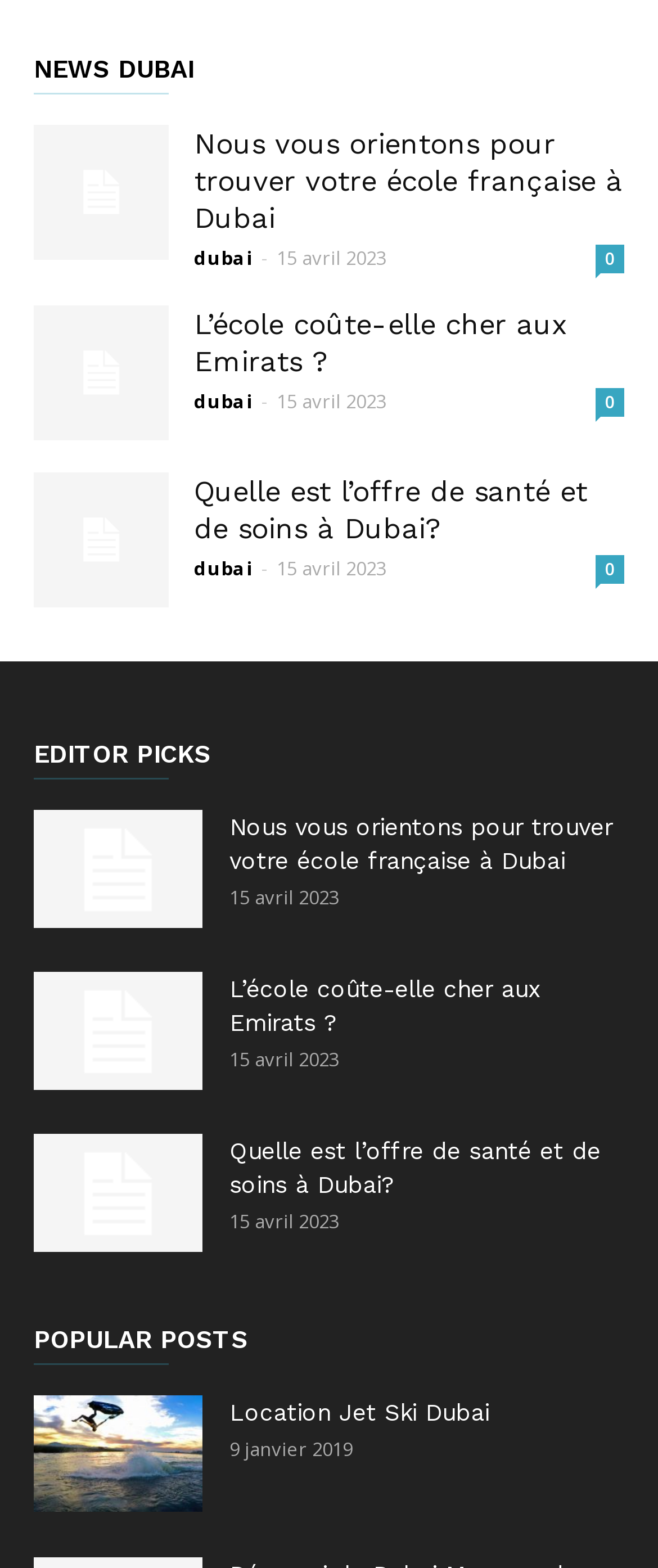Find the bounding box coordinates of the clickable element required to execute the following instruction: "Check the editor's pick on finding a French school in Dubai". Provide the coordinates as four float numbers between 0 and 1, i.e., [left, top, right, bottom].

[0.349, 0.519, 0.931, 0.557]